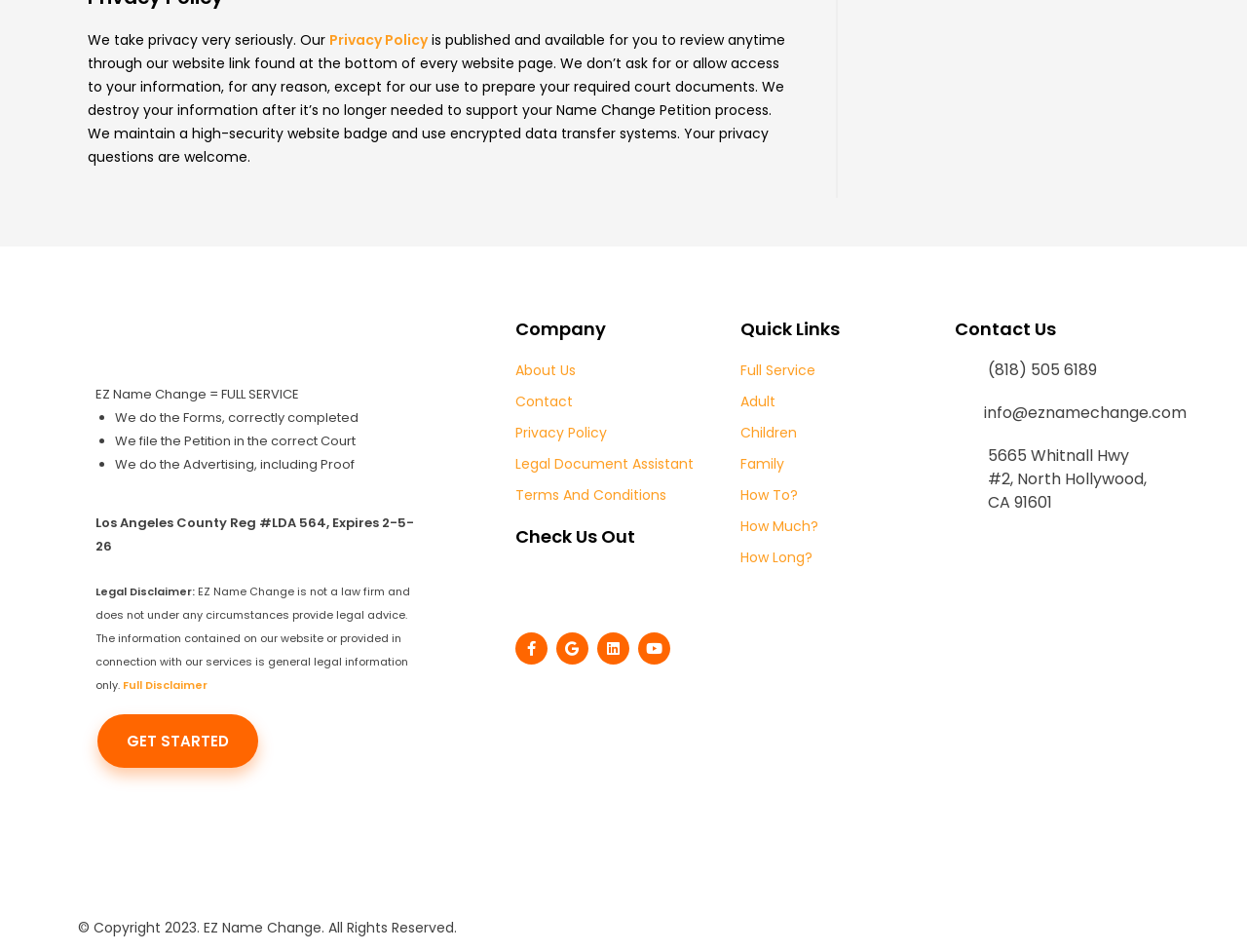Use a single word or phrase to respond to the question:
What is the company's registration number?

#LDA 564